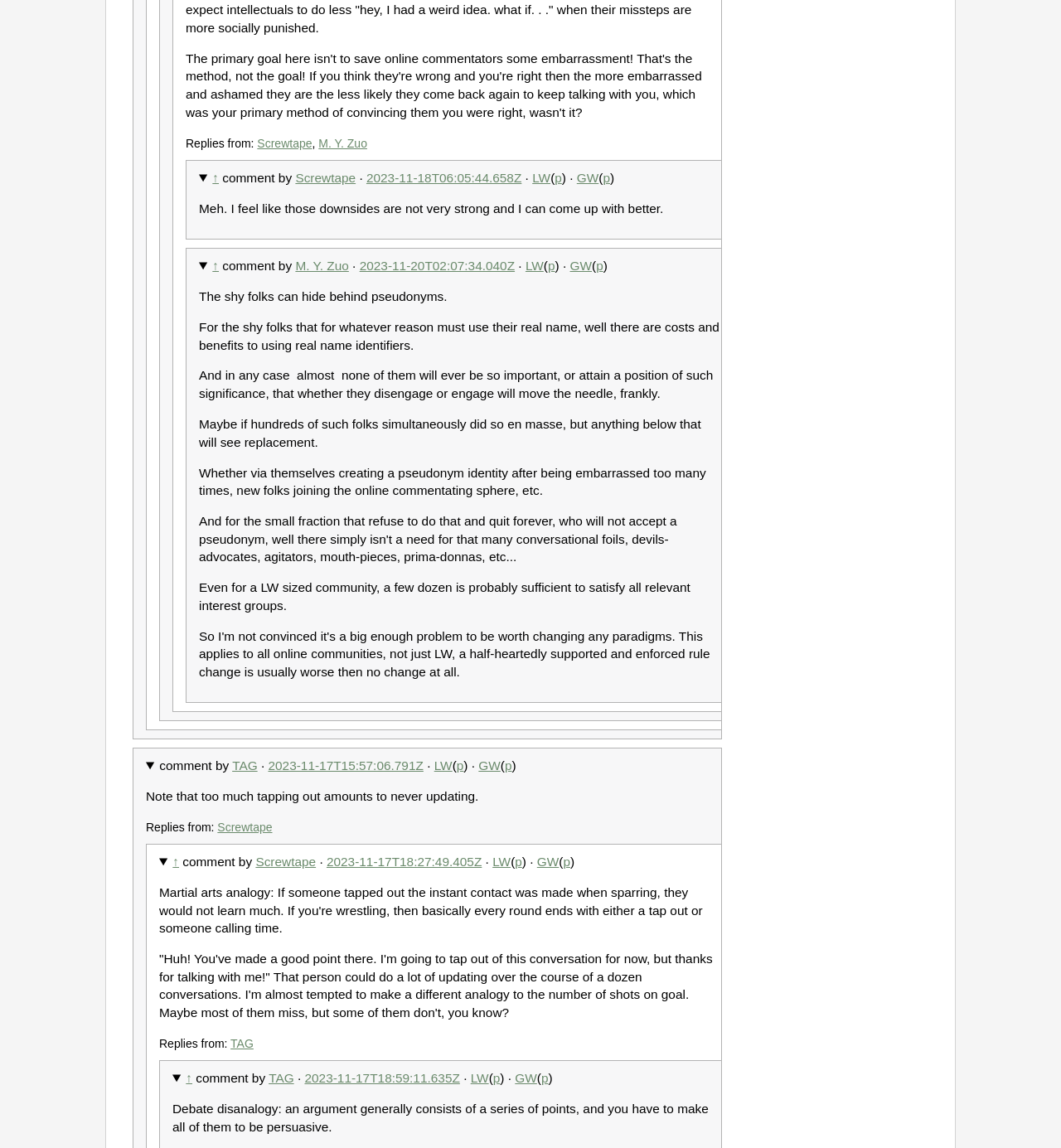Can you specify the bounding box coordinates of the area that needs to be clicked to fulfill the following instruction: "Click on the disclosure triangle to expand the comment"?

[0.188, 0.147, 0.68, 0.163]